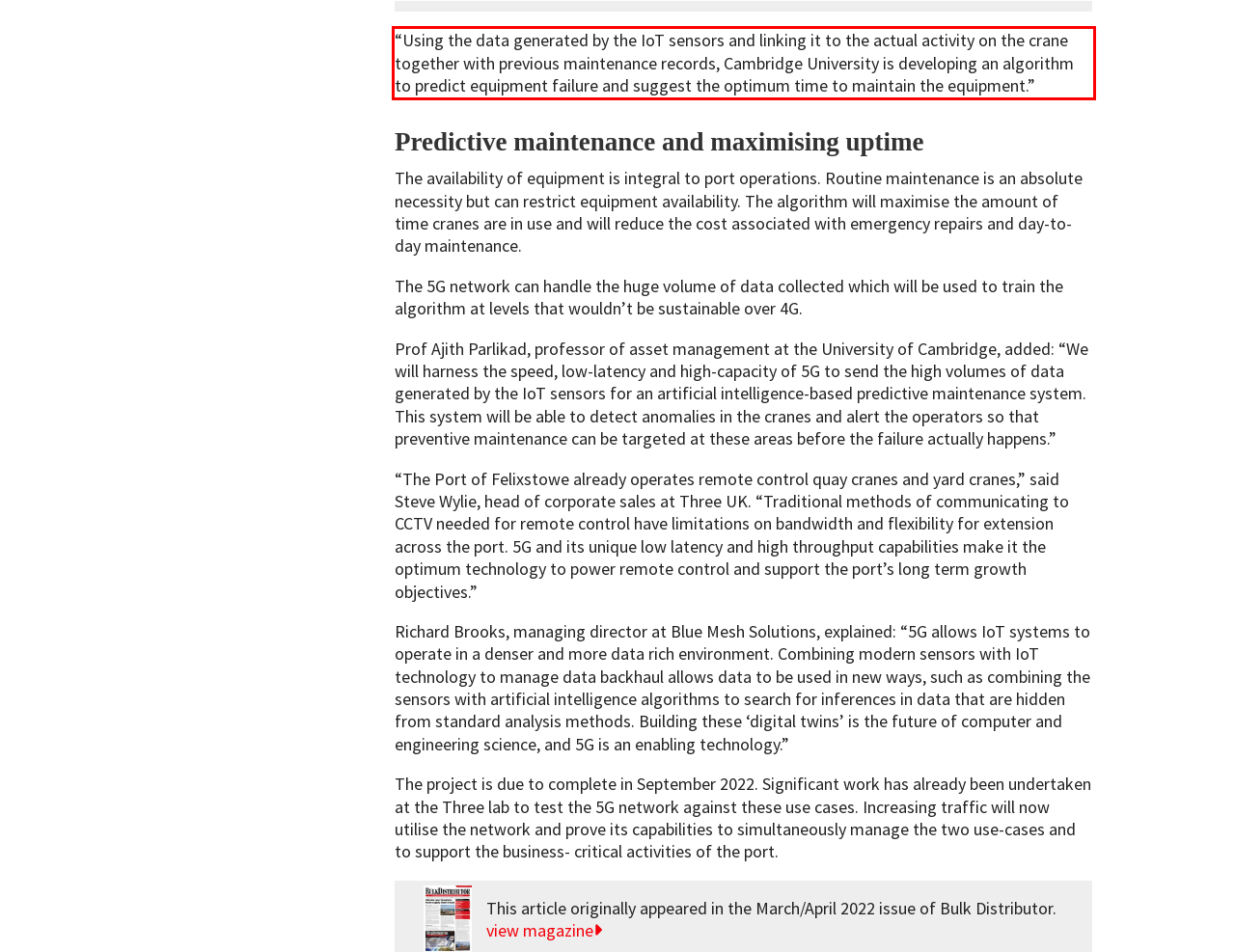Given a screenshot of a webpage, locate the red bounding box and extract the text it encloses.

“Using the data generated by the IoT sensors and linking it to the actual activity on the crane together with previous maintenance records, Cambridge University is developing an algorithm to predict equipment failure and suggest the optimum time to maintain the equipment.”